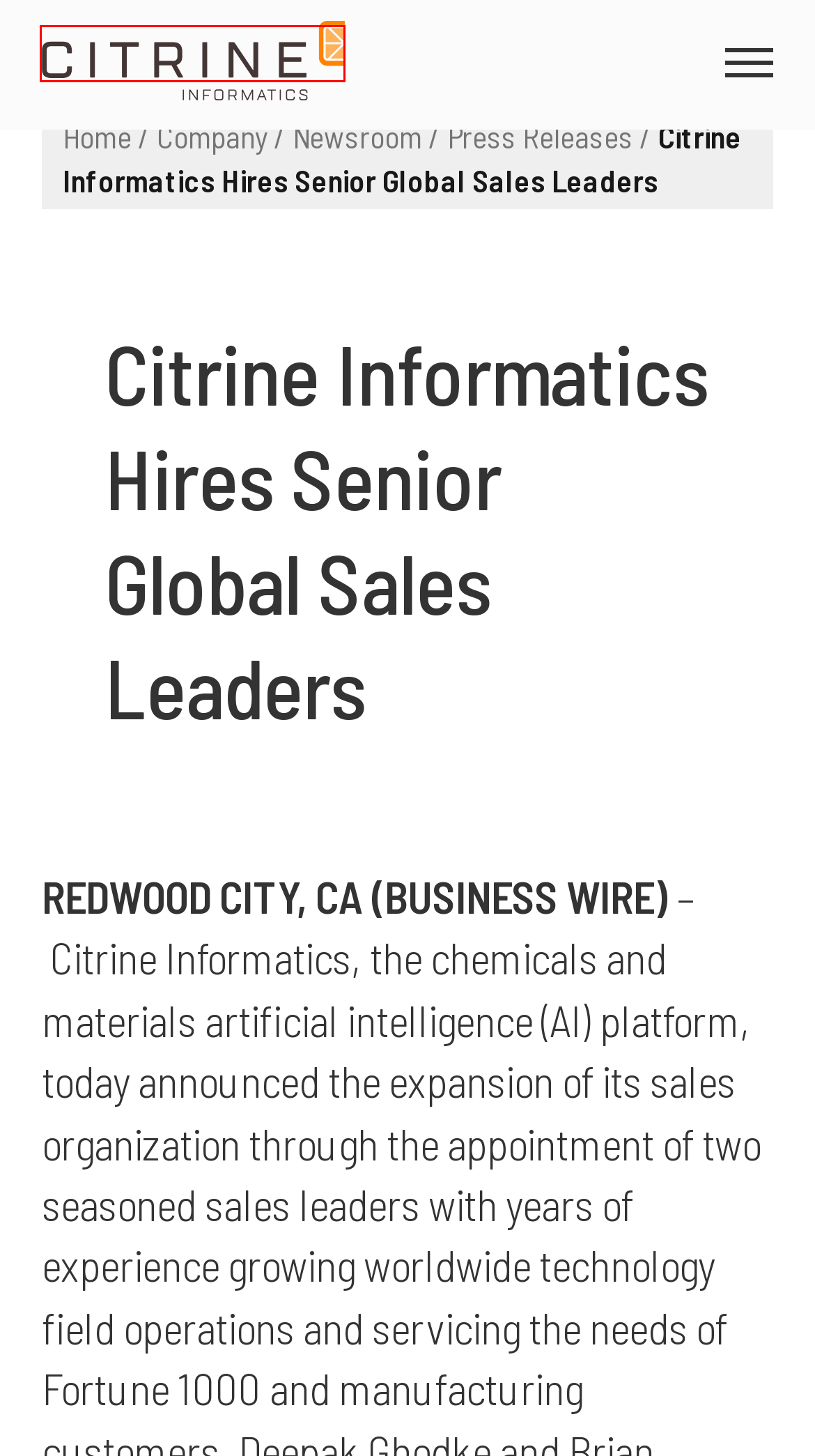You have been given a screenshot of a webpage, where a red bounding box surrounds a UI element. Identify the best matching webpage description for the page that loads after the element in the bounding box is clicked. Options include:
A. About Citrine Informatics | The AI Platform for Materials & Chemicals
B. Introduction to Materials Informatics - Citrine Informatics
C. Why Citrine? - Citrine Informatics
D. Materials Informatics Careers | Citrine Informatics
E. Media Post Archive - Citrine Informatics
F. Press Releases Archives - Citrine Informatics
G. AI Driven Materials Development Success Stories
H. Chemical & Materials Development Platform | Citrine Informatics

H